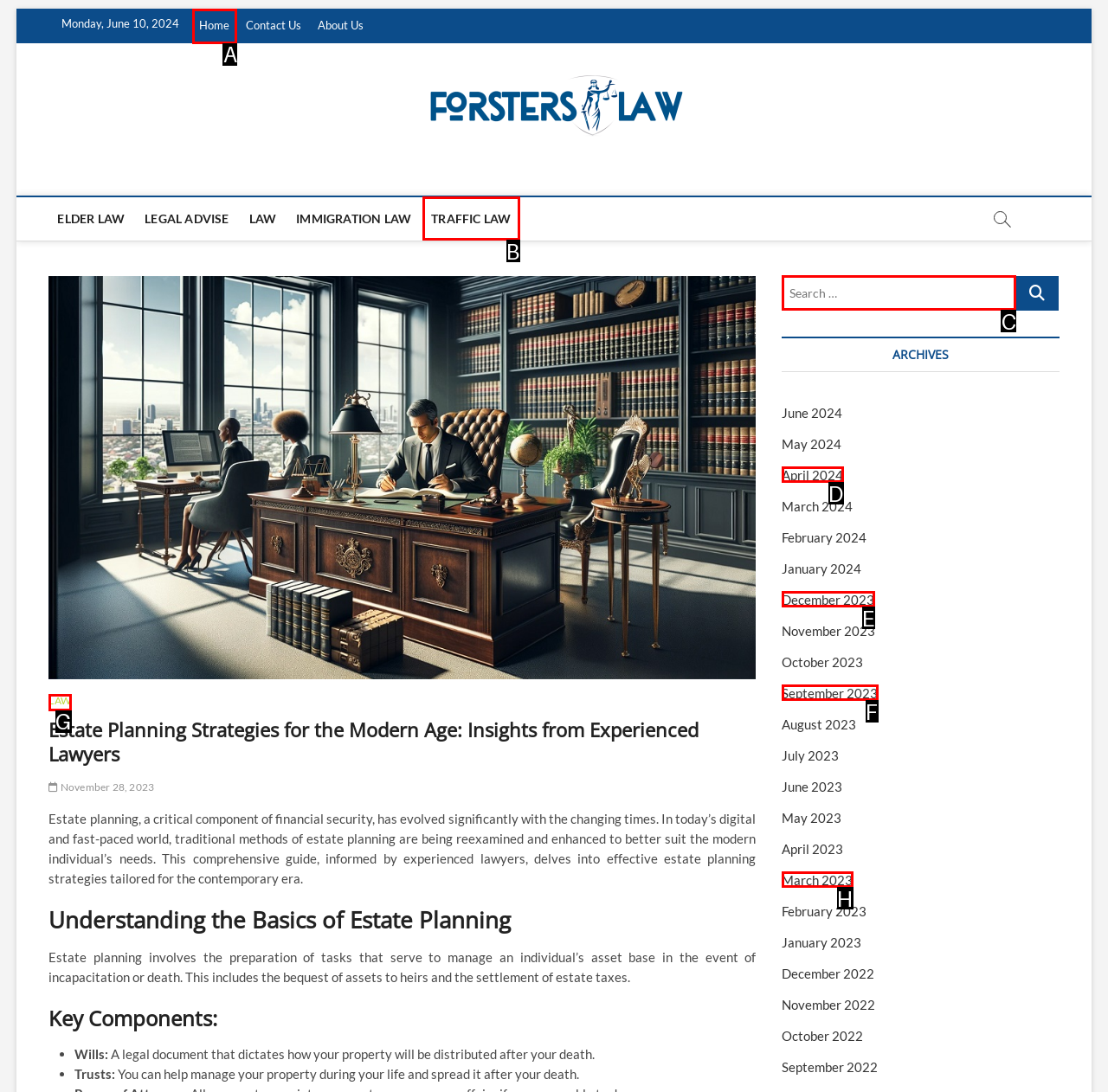Identify which lettered option completes the task: Click on the 'Home' link. Provide the letter of the correct choice.

A